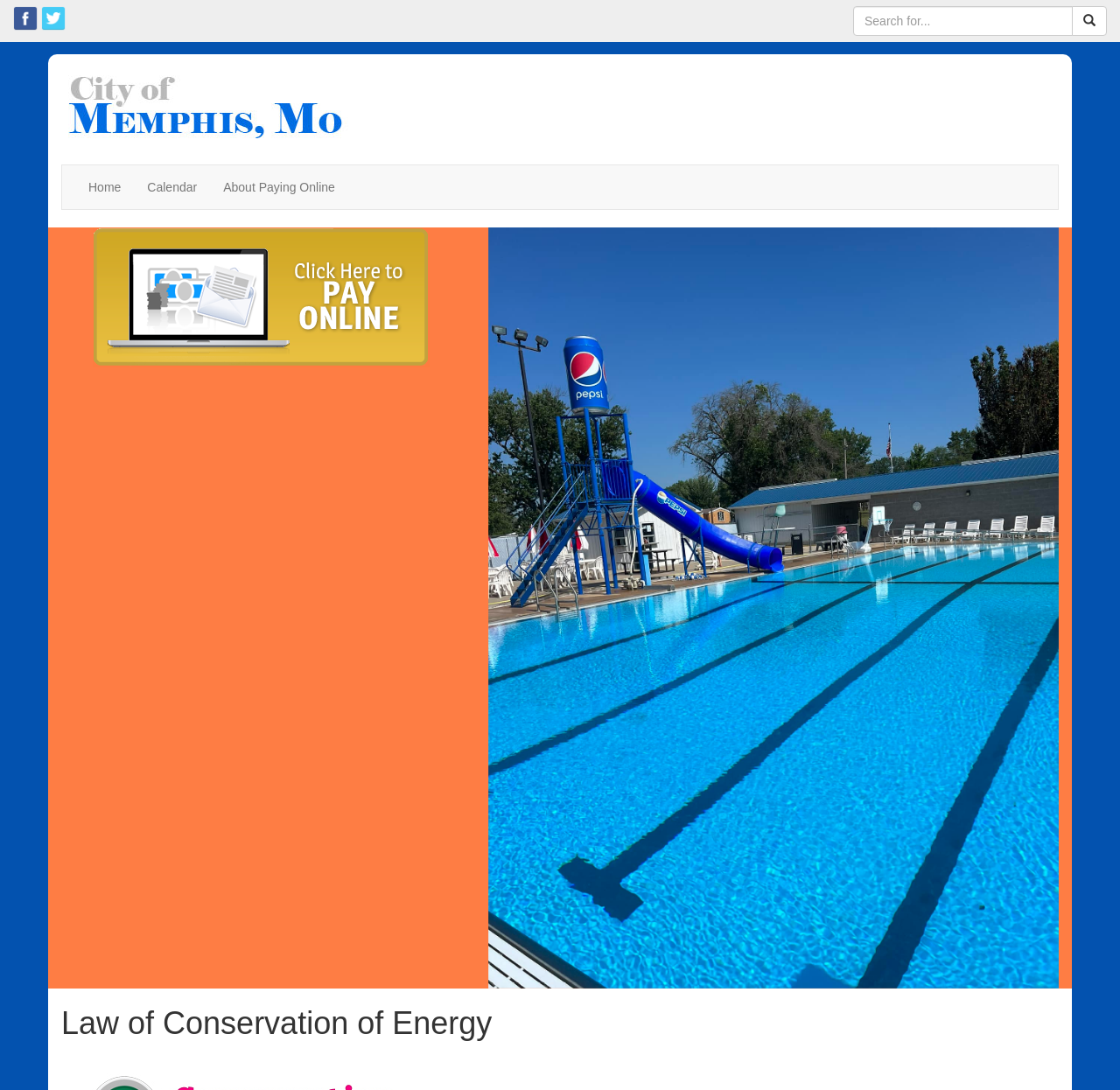Please provide a comprehensive answer to the question based on the screenshot: What social media platforms are available?

I found two link elements with images, one with the text 'Facebook' and another with the text 'Twitter', which suggests that these social media platforms are available on the webpage.